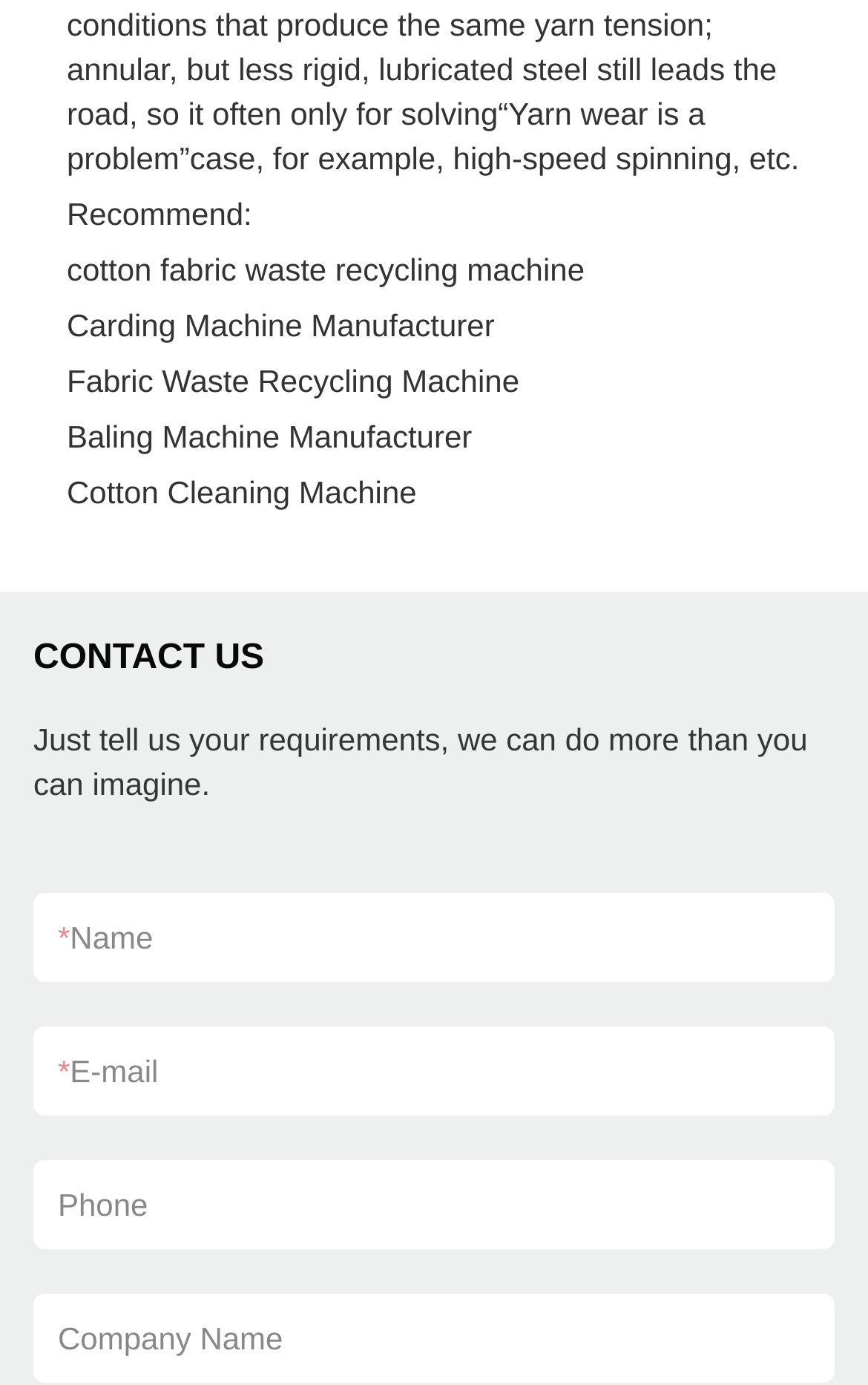Given the following UI element description: "cotton fabric waste recycling machine", find the bounding box coordinates in the webpage screenshot.

[0.077, 0.182, 0.674, 0.208]